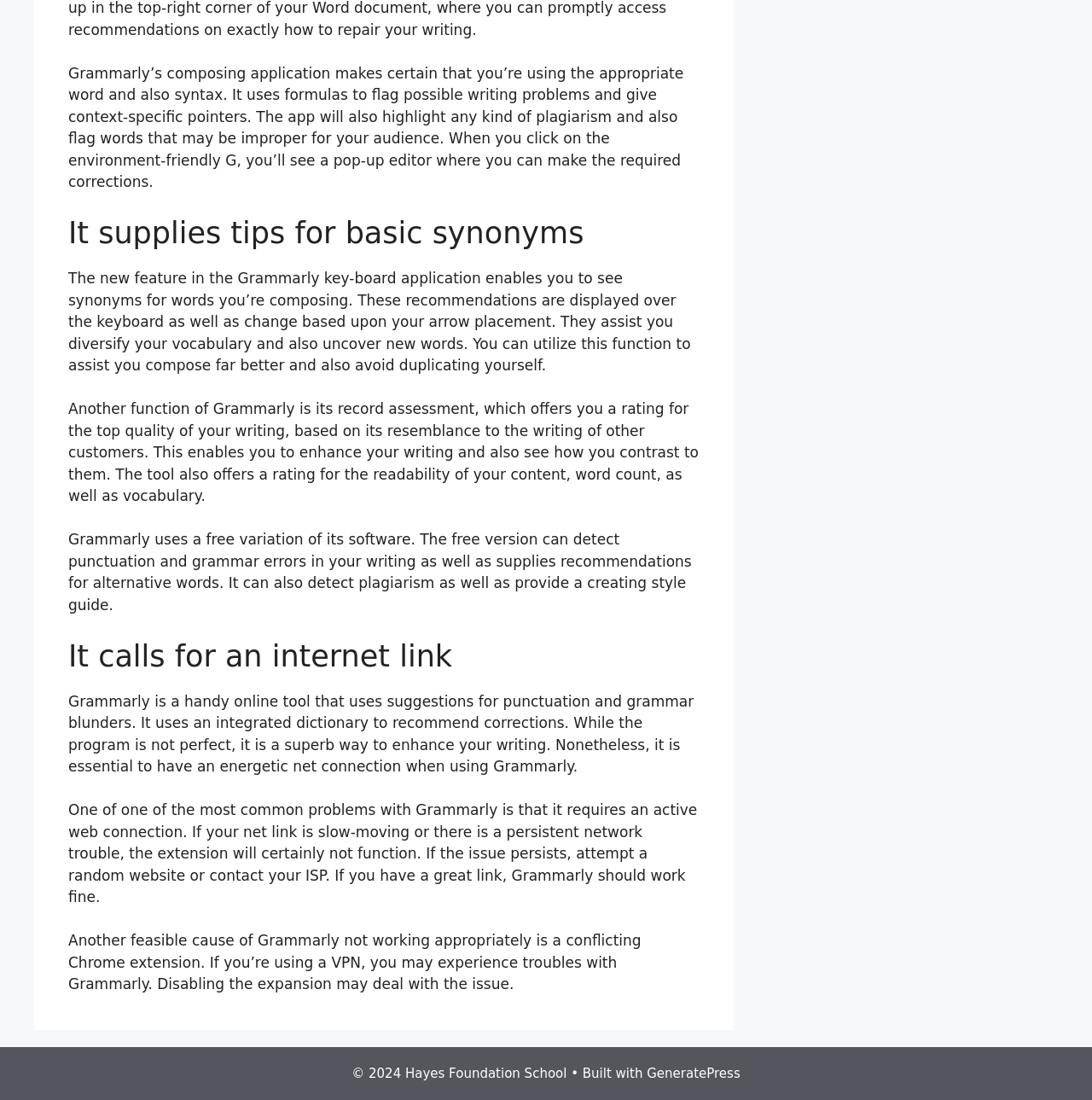Extract the bounding box coordinates for the described element: "GeneratePress". The coordinates should be represented as four float numbers between 0 and 1: [left, top, right, bottom].

[0.592, 0.969, 0.678, 0.983]